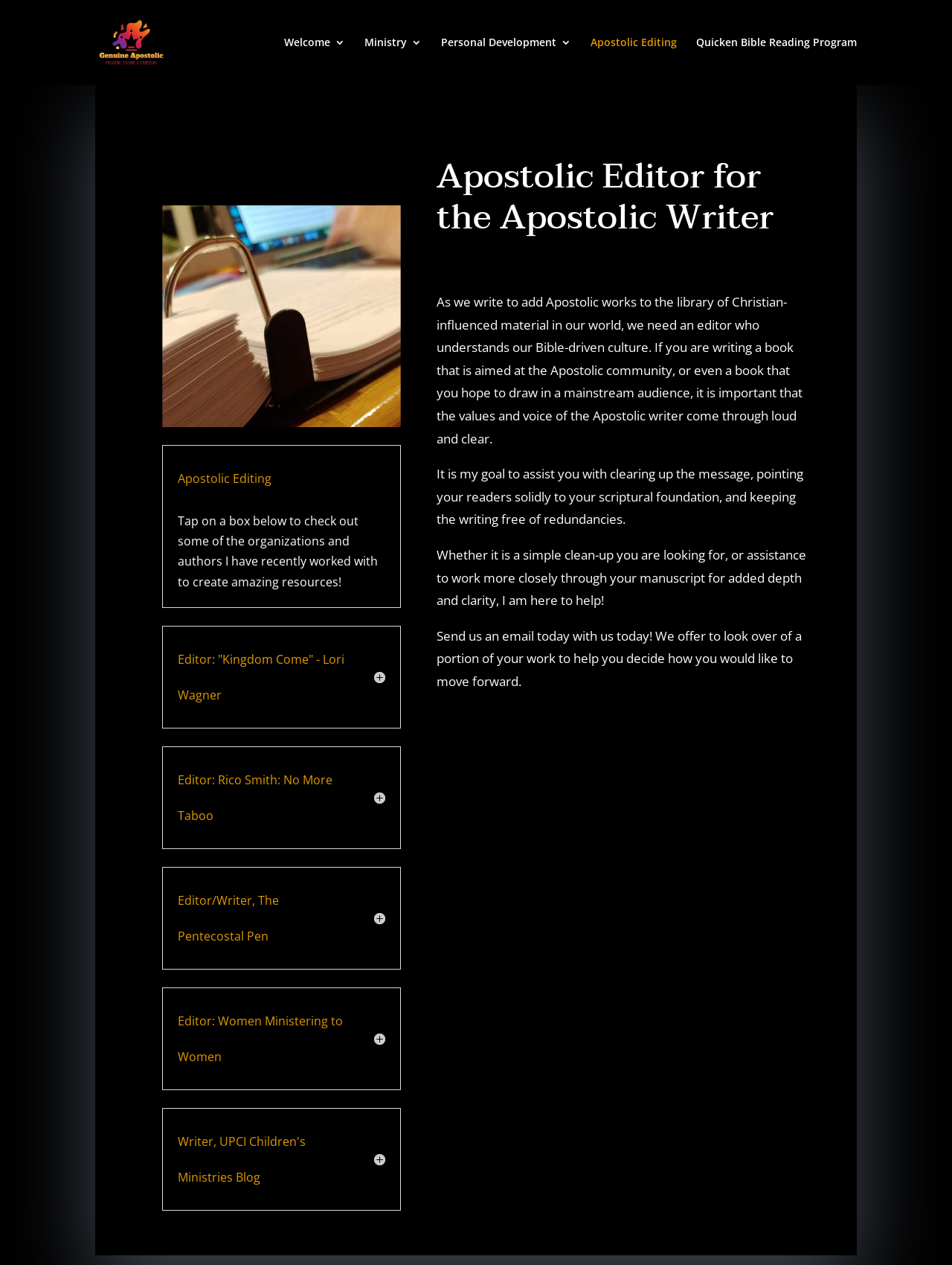From the webpage screenshot, identify the region described by Apostolic Editing. Provide the bounding box coordinates as (top-left x, top-left y, bottom-right x, bottom-right y), with each value being a floating point number between 0 and 1.

[0.187, 0.372, 0.285, 0.385]